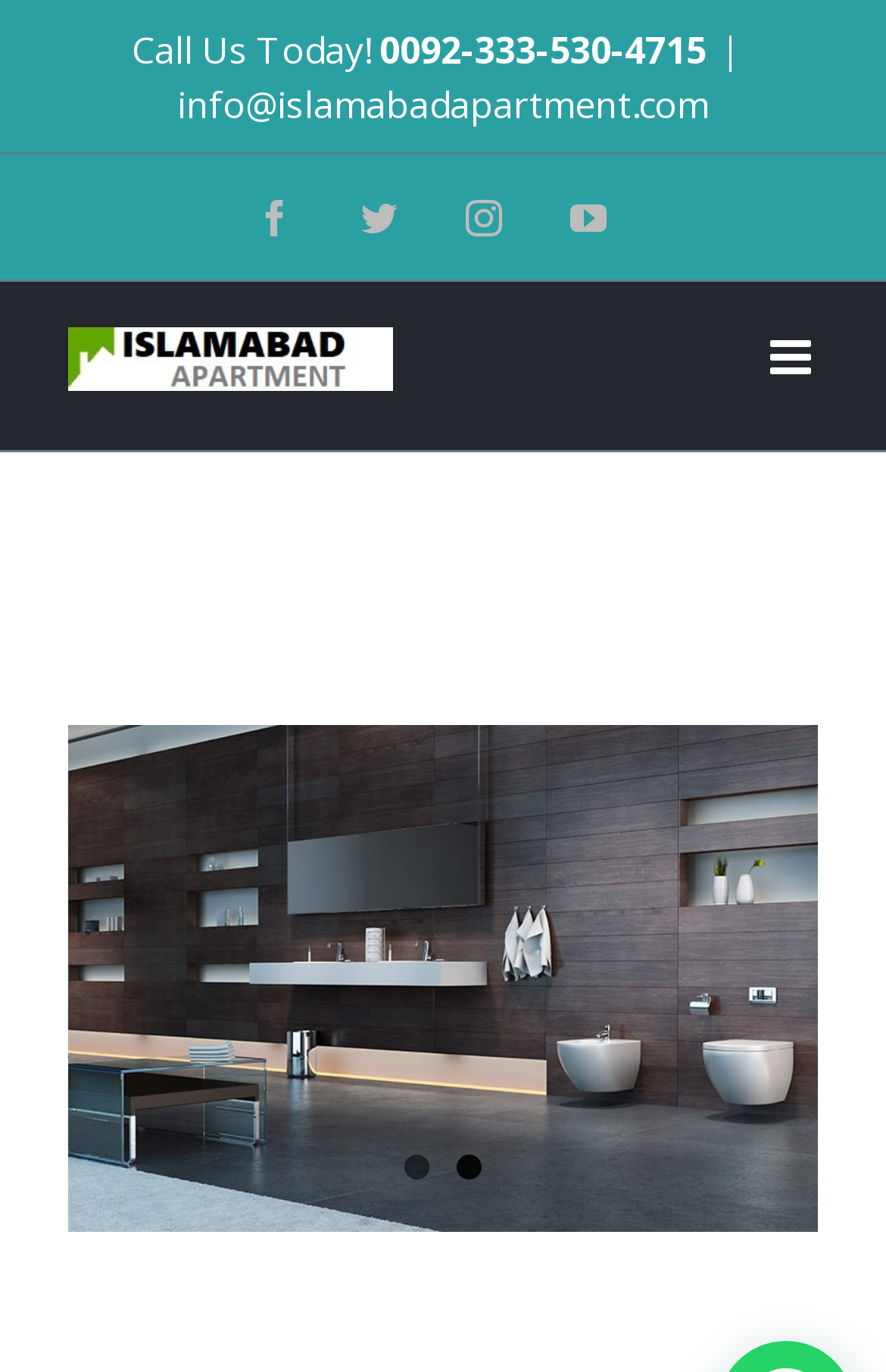Provide a one-word or brief phrase answer to the question:
What is the phone number to call?

0092-333-530-4715